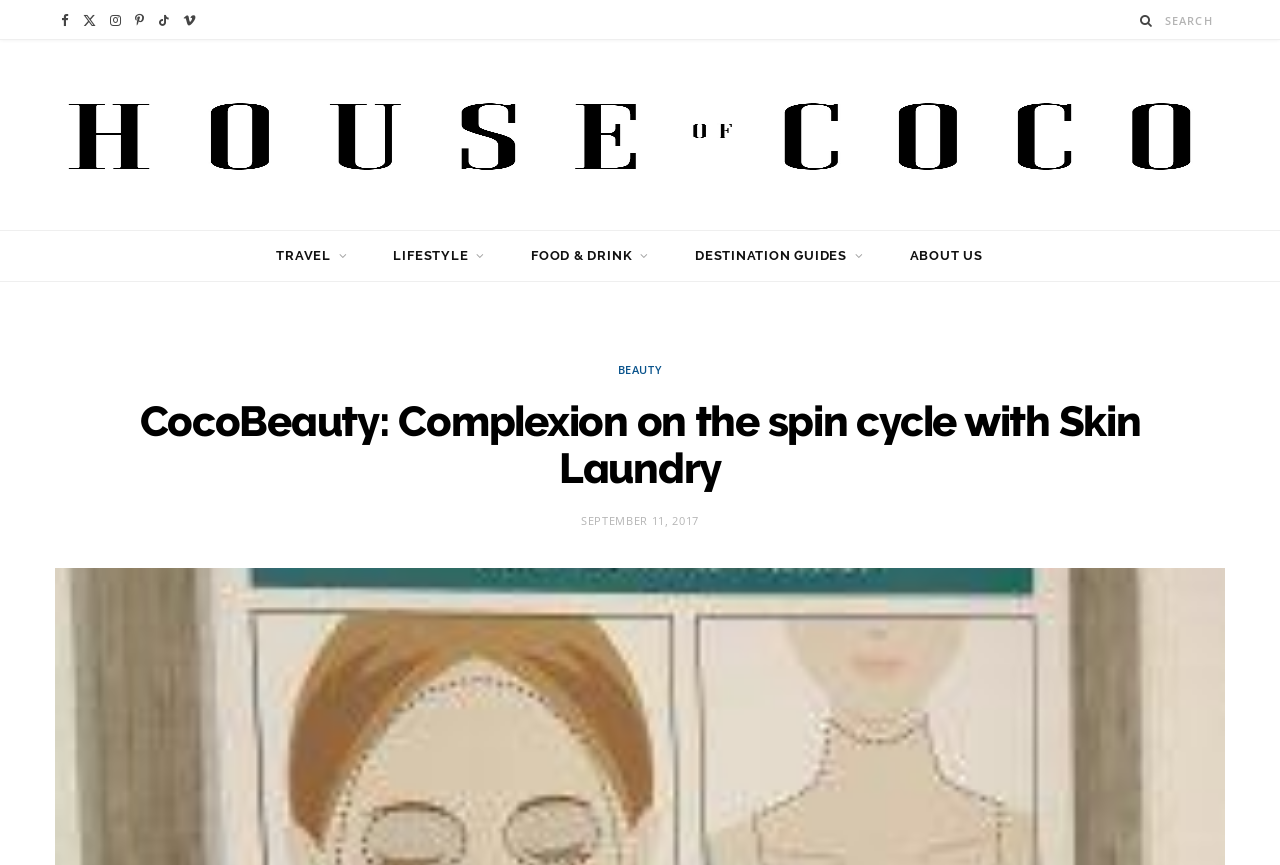Give a one-word or one-phrase response to the question: 
What is the date of the article 'CocoBeauty: Complexion on the spin cycle with Skin Laundry'?

SEPTEMBER 11, 2017